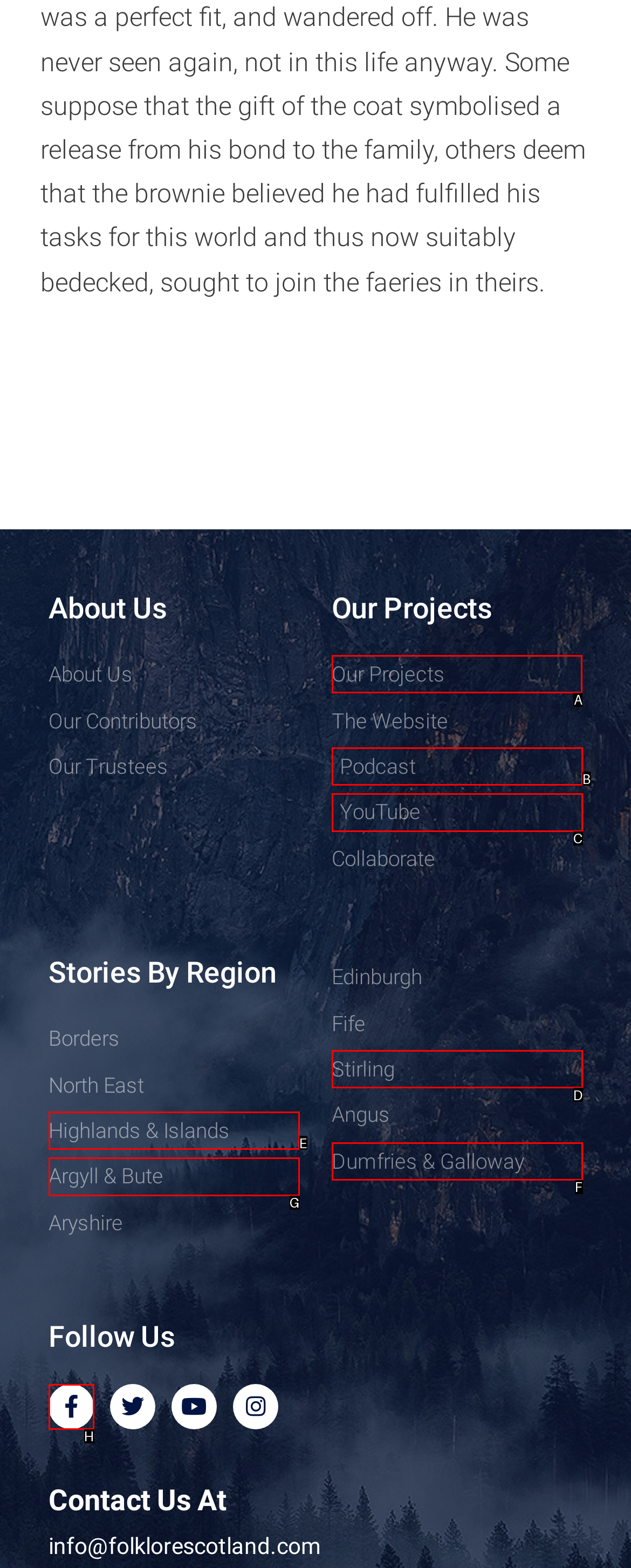Provide the letter of the HTML element that you need to click on to perform the task: visit Our Projects.
Answer with the letter corresponding to the correct option.

A